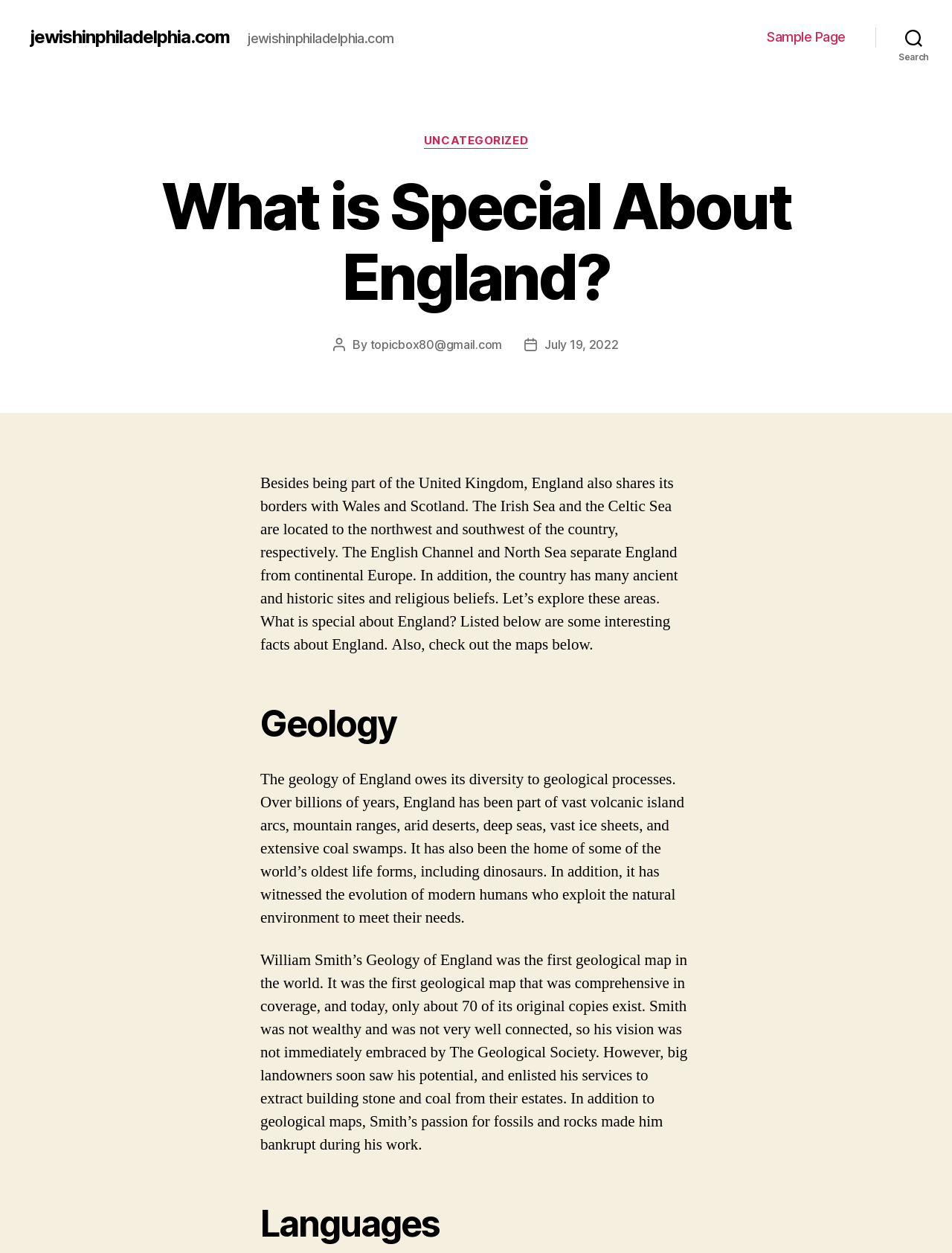What is the purpose of the search button?
Refer to the image and provide a concise answer in one word or phrase.

To search